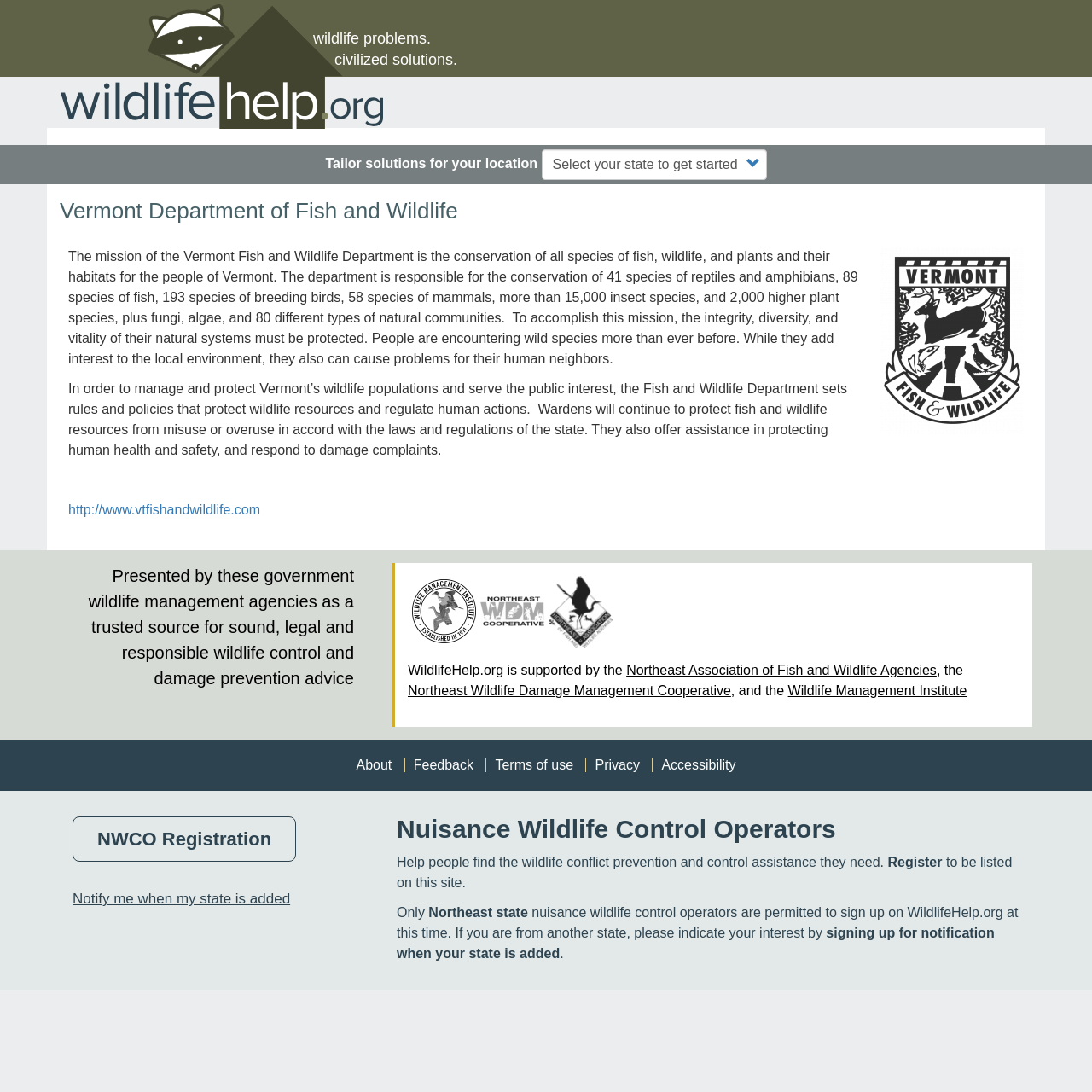Who can register on WildlifeHelp.org?
From the details in the image, provide a complete and detailed answer to the question.

Only nuisance wildlife control operators from Northeast states can register on WildlifeHelp.org, as mentioned in the webpage's content.